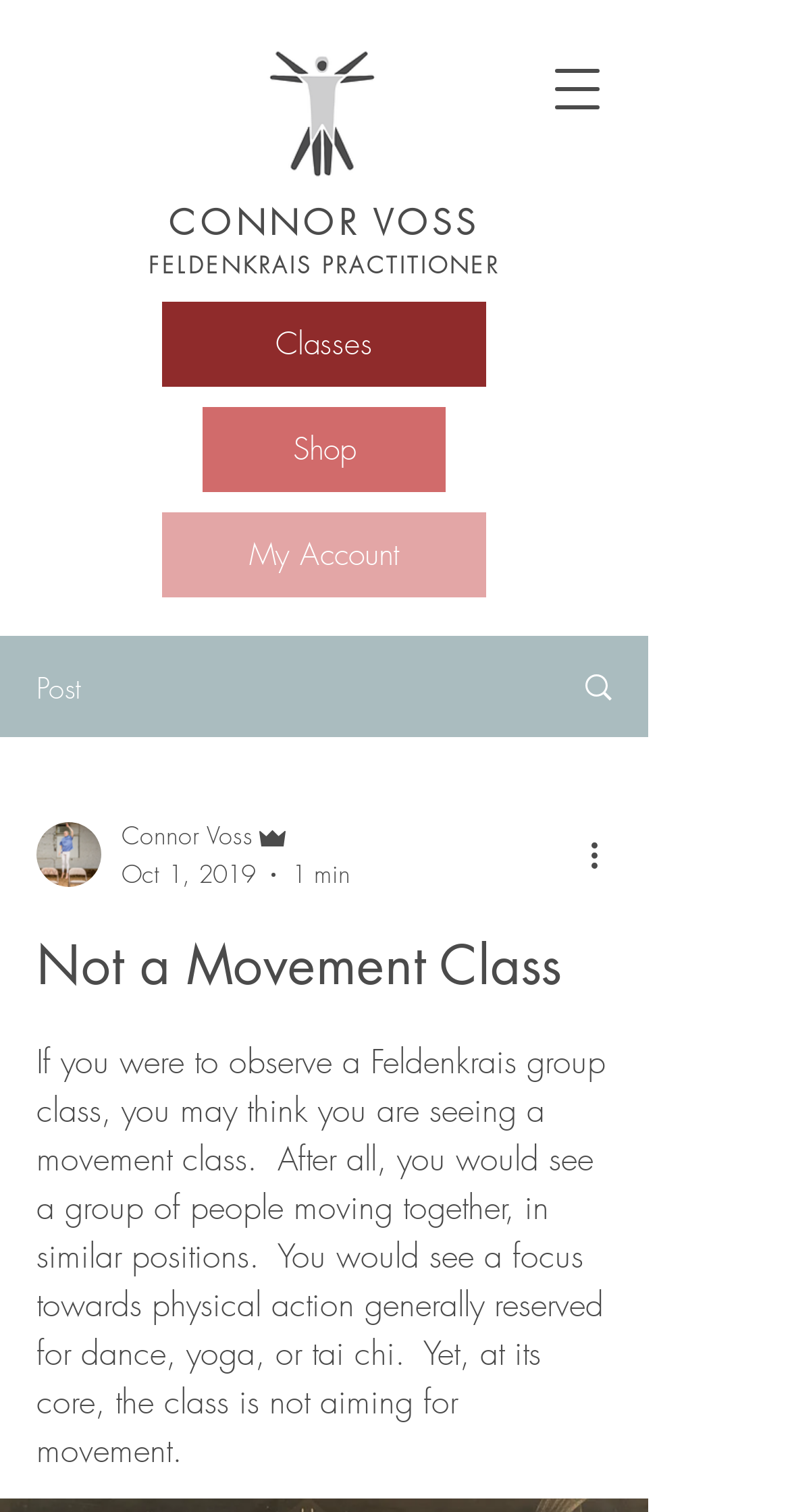Generate a thorough description of the webpage.

The webpage appears to be a blog post or article about Feldenkrais classes, written by Connor Voss, a Guild Certified Feldenkrais Practitioner. At the top left of the page, there is a navigation menu button labeled "Open navigation menu". Below this, there is a section with the author's name, "Connor Voss", accompanied by a small image, and a link to the author's profile.

To the right of the author's section, there are three links: "Classes", "Shop", and "My Account". Below these links, there is a post section with a title "Not a Movement Class" in a large font. The post's content is a descriptive text that explains what a Feldenkrais group class is not, despite appearances.

Above the post's content, there are several elements, including a link to the writer's picture, a link to the author's admin profile, a date "Oct 1, 2019", and a time "1 min". There is also a "More actions" button with an accompanying image.

The overall structure of the page is divided into sections, with the author's information and navigation links at the top, followed by the post's title and content. The post's content is the main focus of the page, with supporting elements such as the author's information and links to related pages.